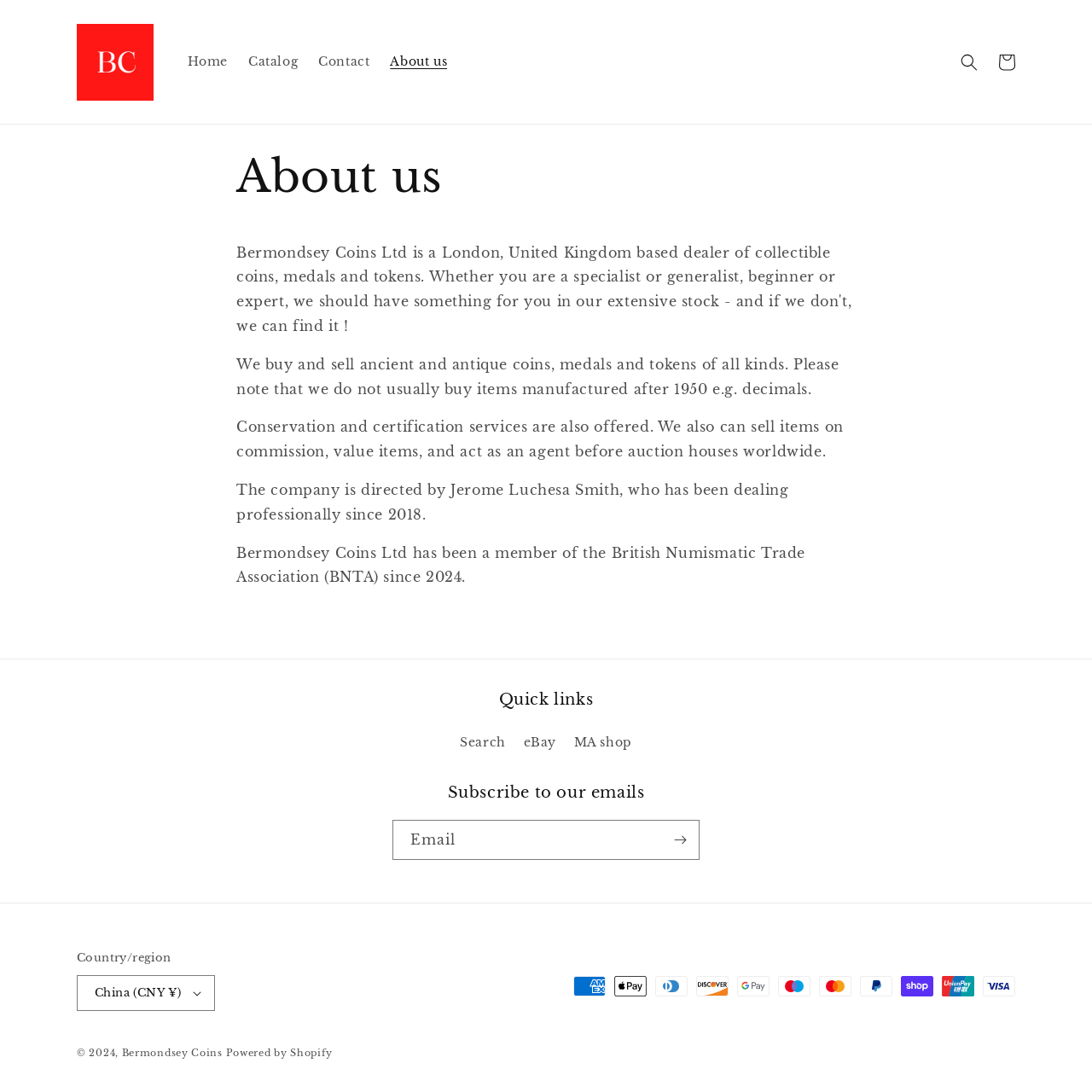Please answer the following query using a single word or phrase: 
What type of items does Bermondsey Coins Ltd deal with?

Coins, medals, and tokens